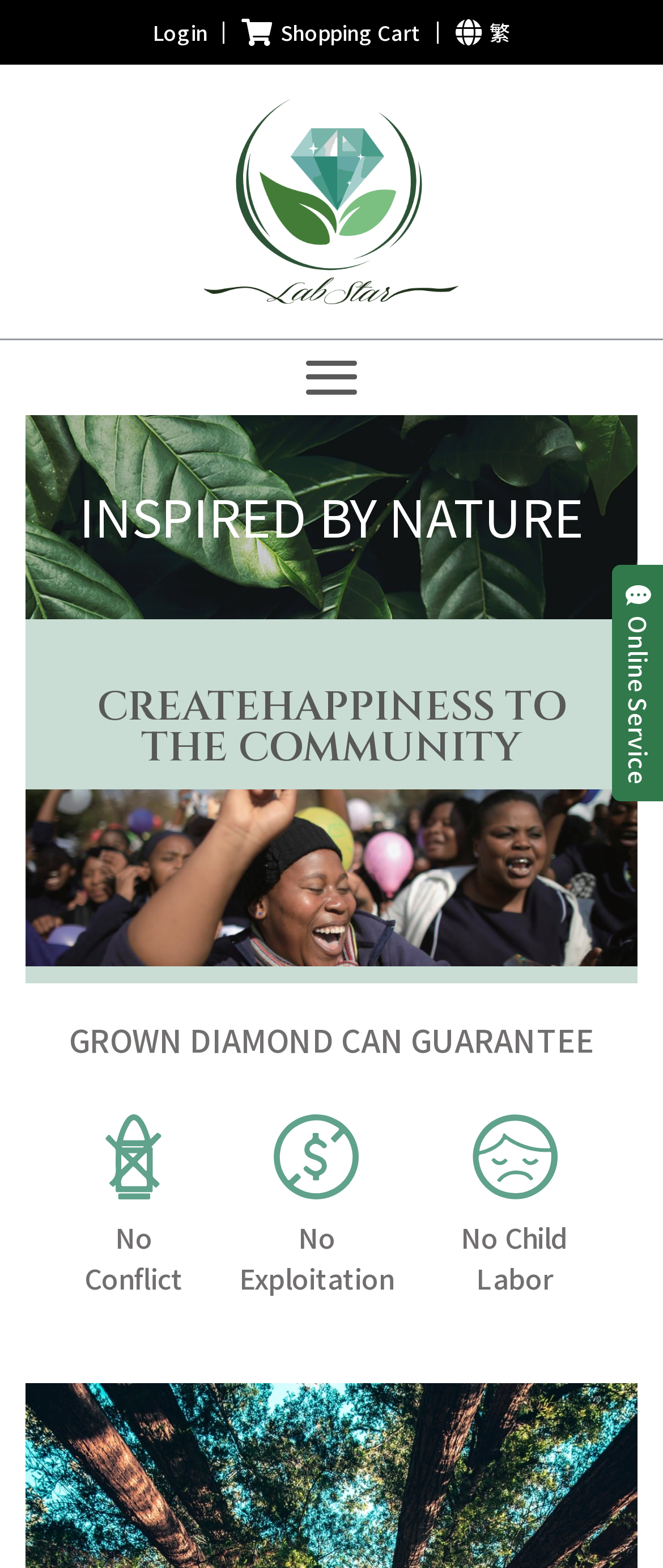Predict the bounding box for the UI component with the following description: "繁".

[0.662, 0.011, 0.795, 0.03]